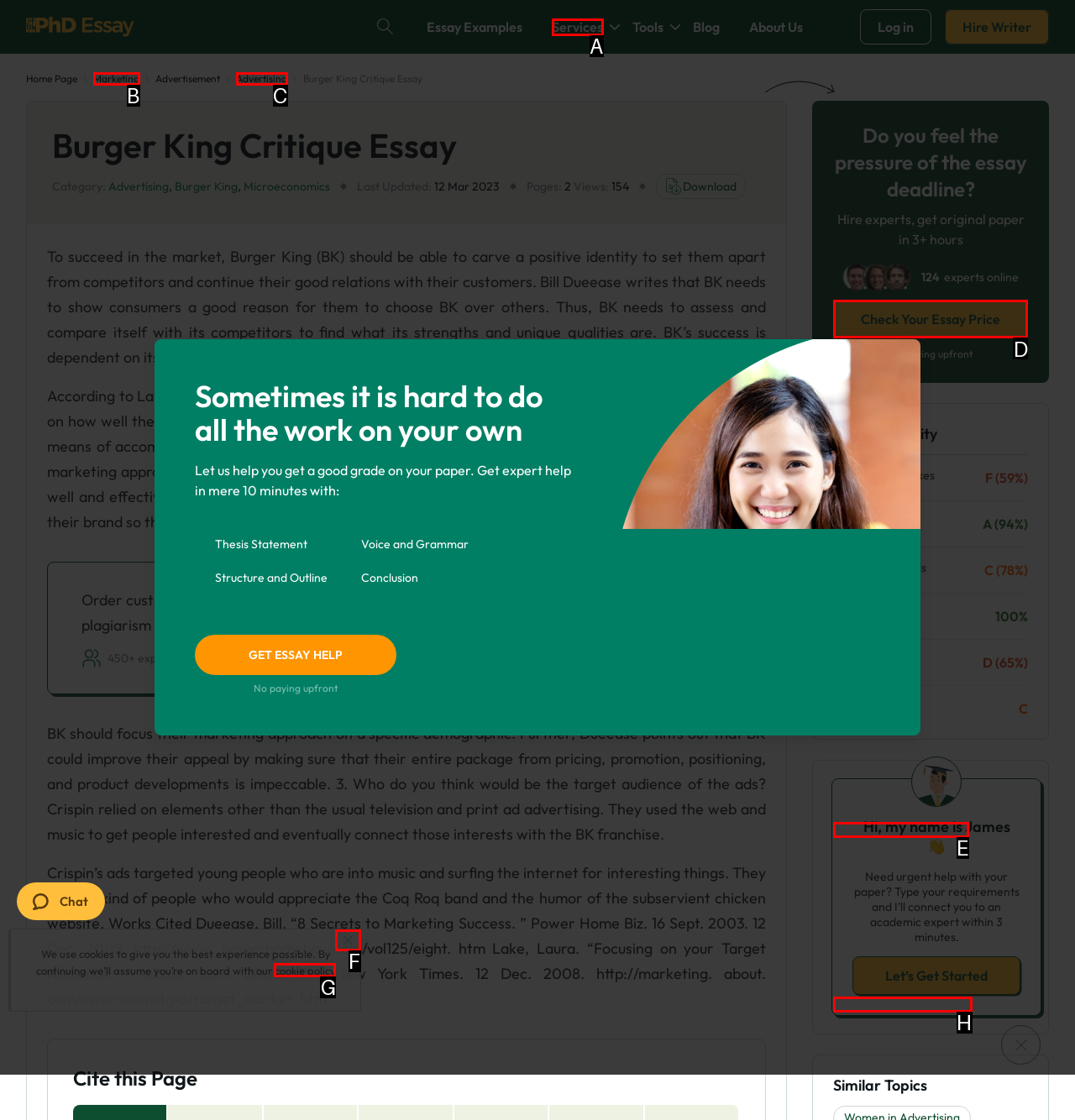Select the appropriate HTML element to click on to finish the task: Click the 'Check Your Essay Price' link.
Answer with the letter corresponding to the selected option.

D